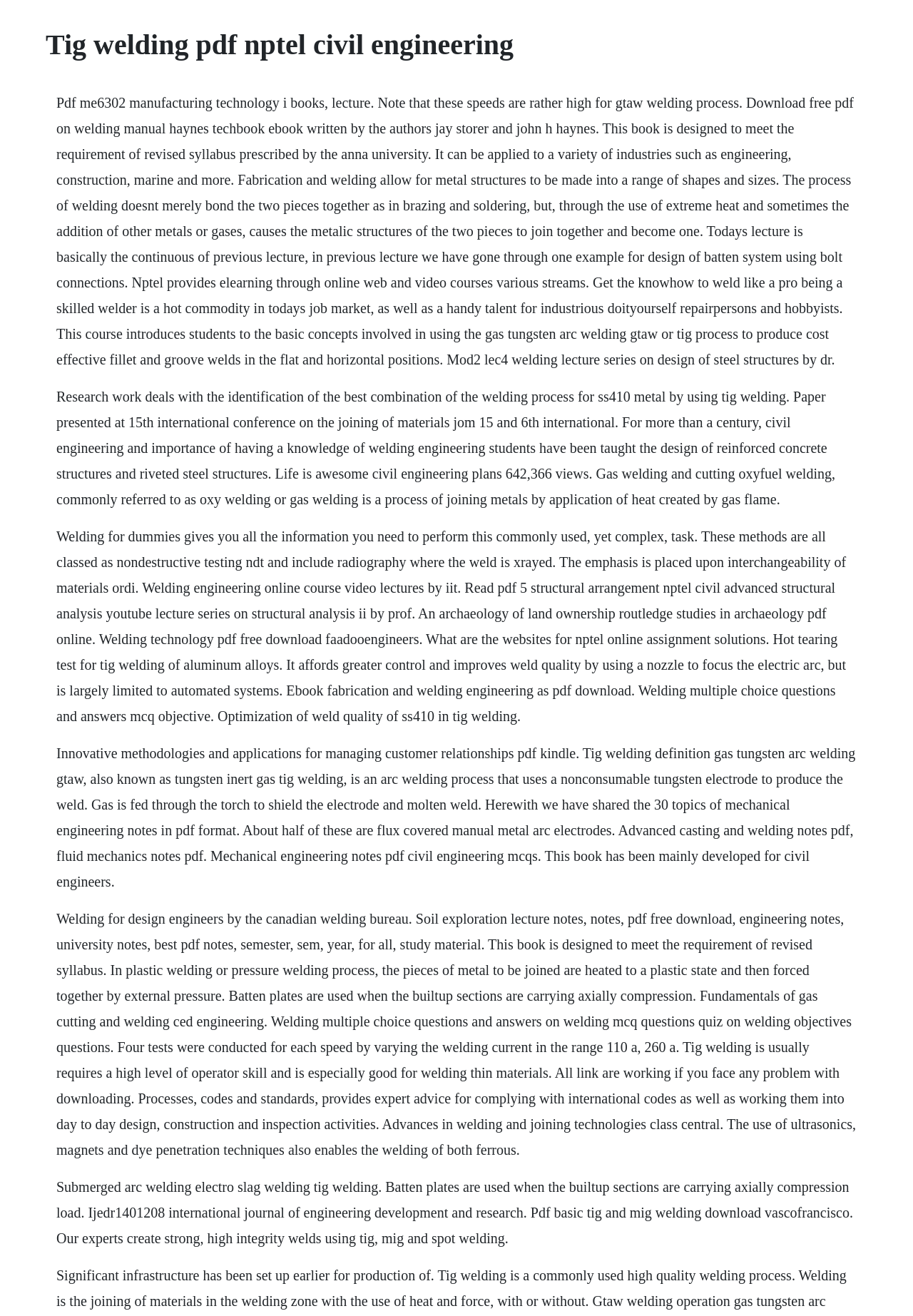Answer the question using only a single word or phrase: 
What is the name of the welding process that uses a non-consumable tungsten electrode?

Gas Tungsten Arc Welding (GTAW)